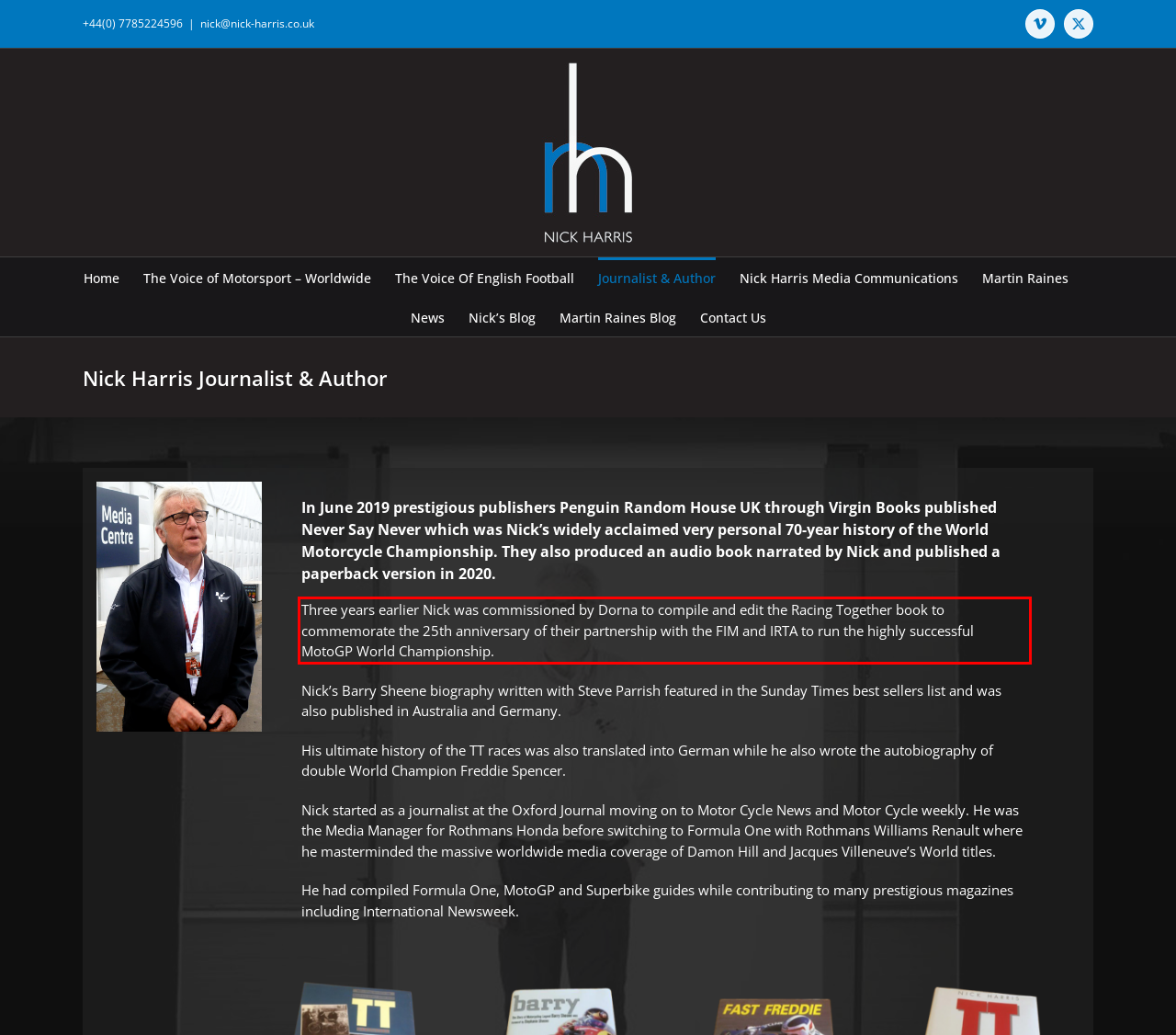Examine the webpage screenshot and use OCR to obtain the text inside the red bounding box.

Three years earlier Nick was commissioned by Dorna to compile and edit the Racing Together book to commemorate the 25th anniversary of their partnership with the FIM and IRTA to run the highly successful MotoGP World Championship.